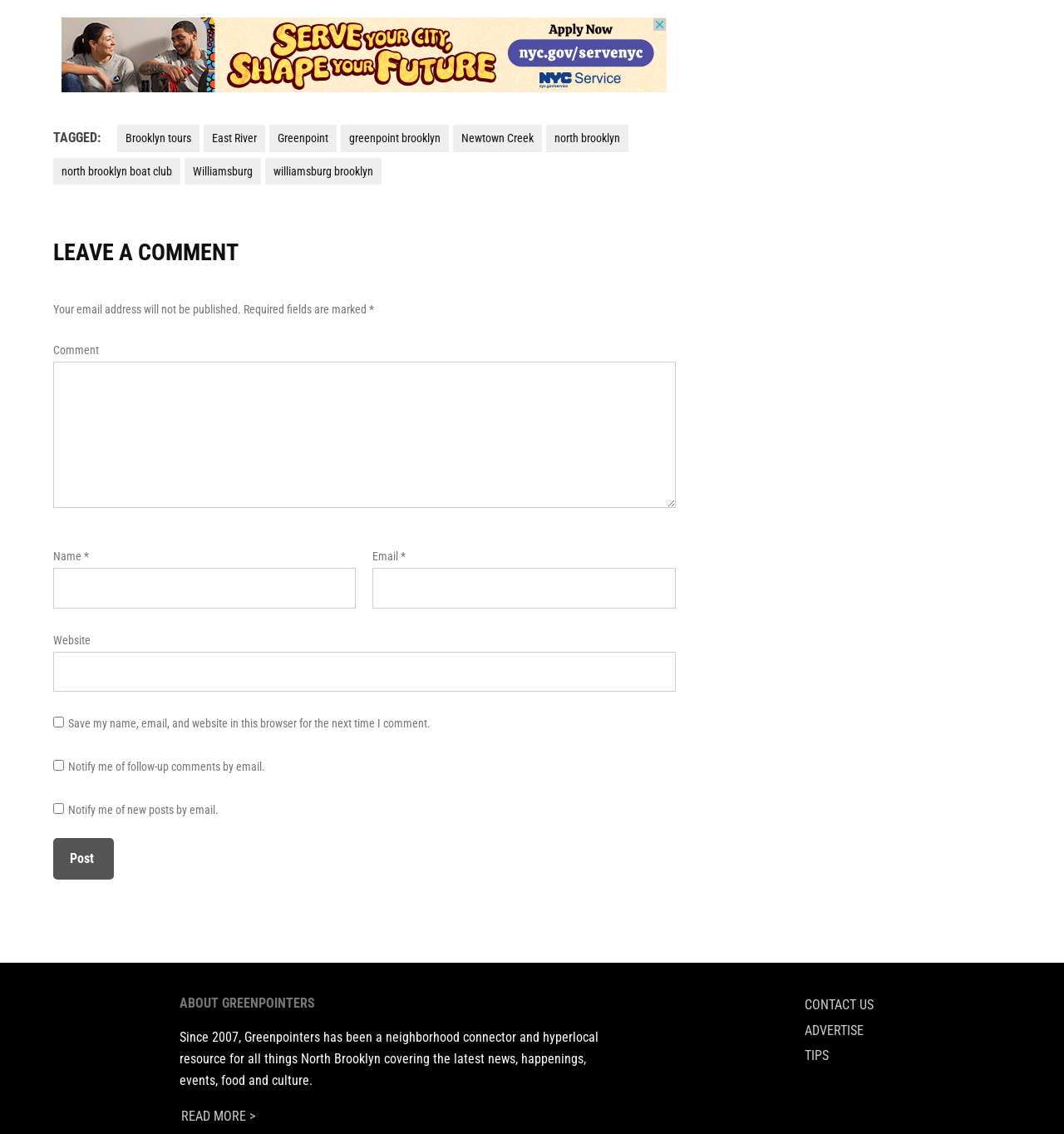Determine the bounding box coordinates of the clickable element to achieve the following action: 'Click on the 'Post' button'. Provide the coordinates as four float values between 0 and 1, formatted as [left, top, right, bottom].

[0.05, 0.739, 0.107, 0.775]